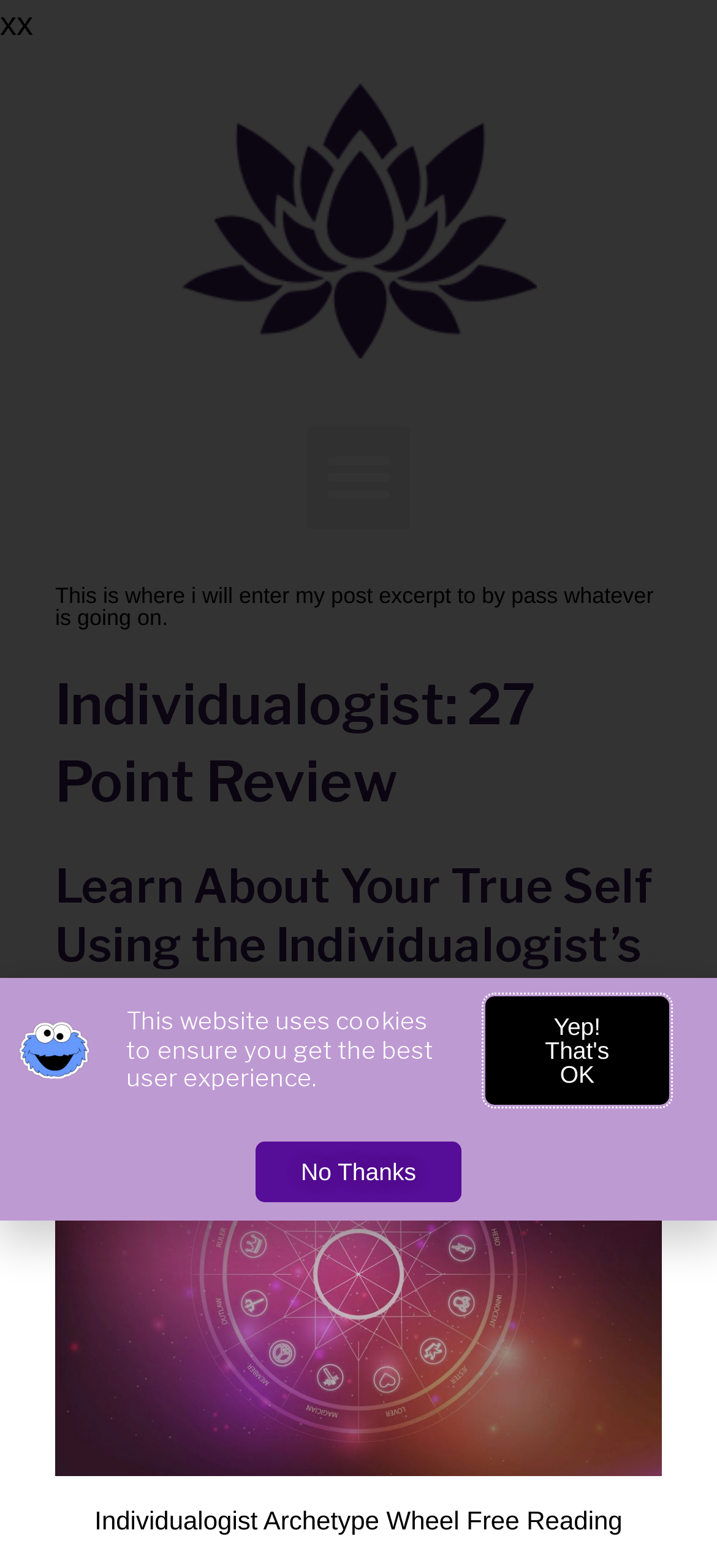What is the topic of the post excerpt?
Please craft a detailed and exhaustive response to the question.

The post excerpt mentions 'This is where i will enter my post excerpt to by pass whatever is going on', which suggests that the topic of the post excerpt is related to Individualogist, possibly discussing its methodology or benefits.